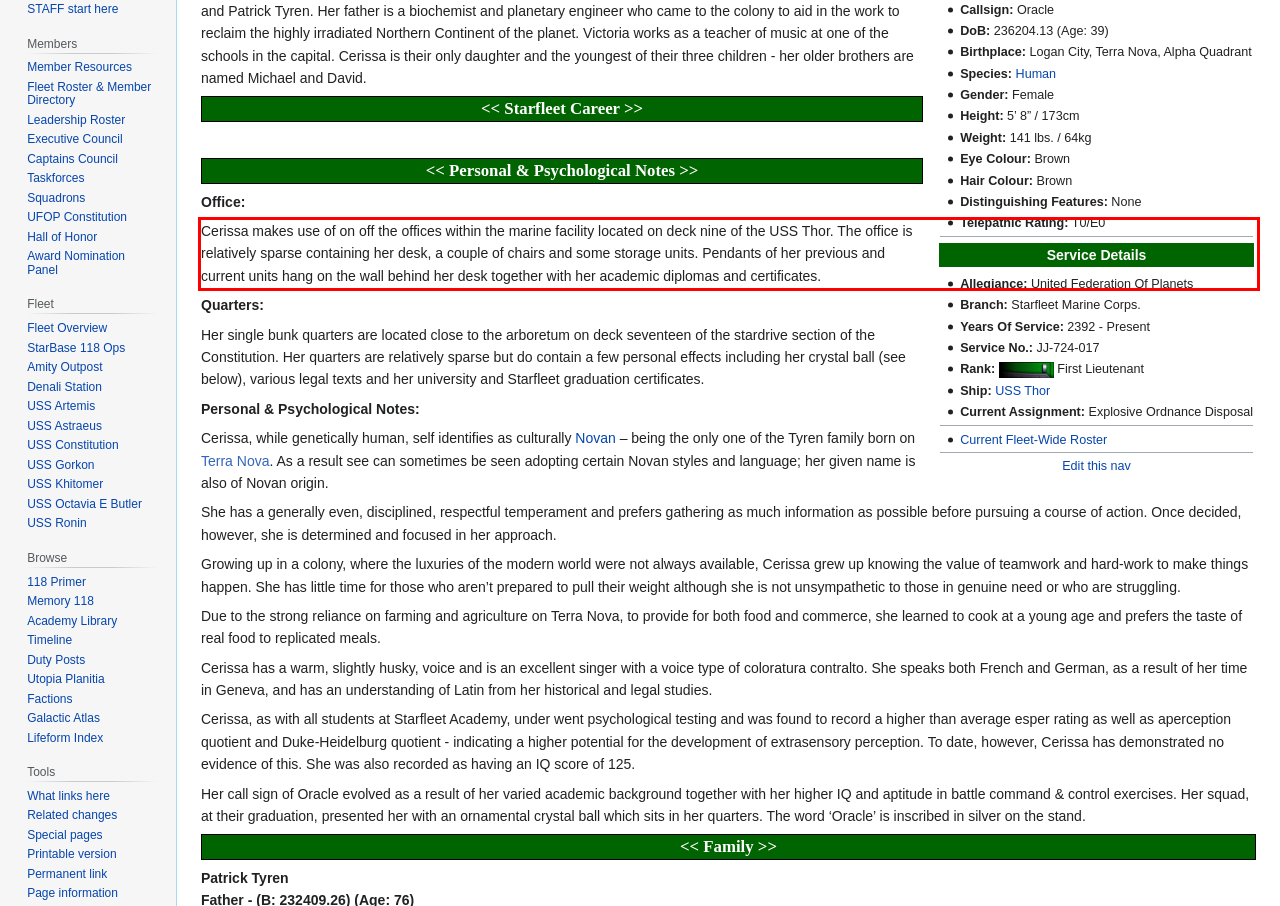You have a screenshot of a webpage with a red bounding box. Identify and extract the text content located inside the red bounding box.

Cerissa makes use of on off the offices within the marine facility located on deck nine of the USS Thor. The office is relatively sparse containing her desk, a couple of chairs and some storage units. Pendants of her previous and current units hang on the wall behind her desk together with her academic diplomas and certificates.